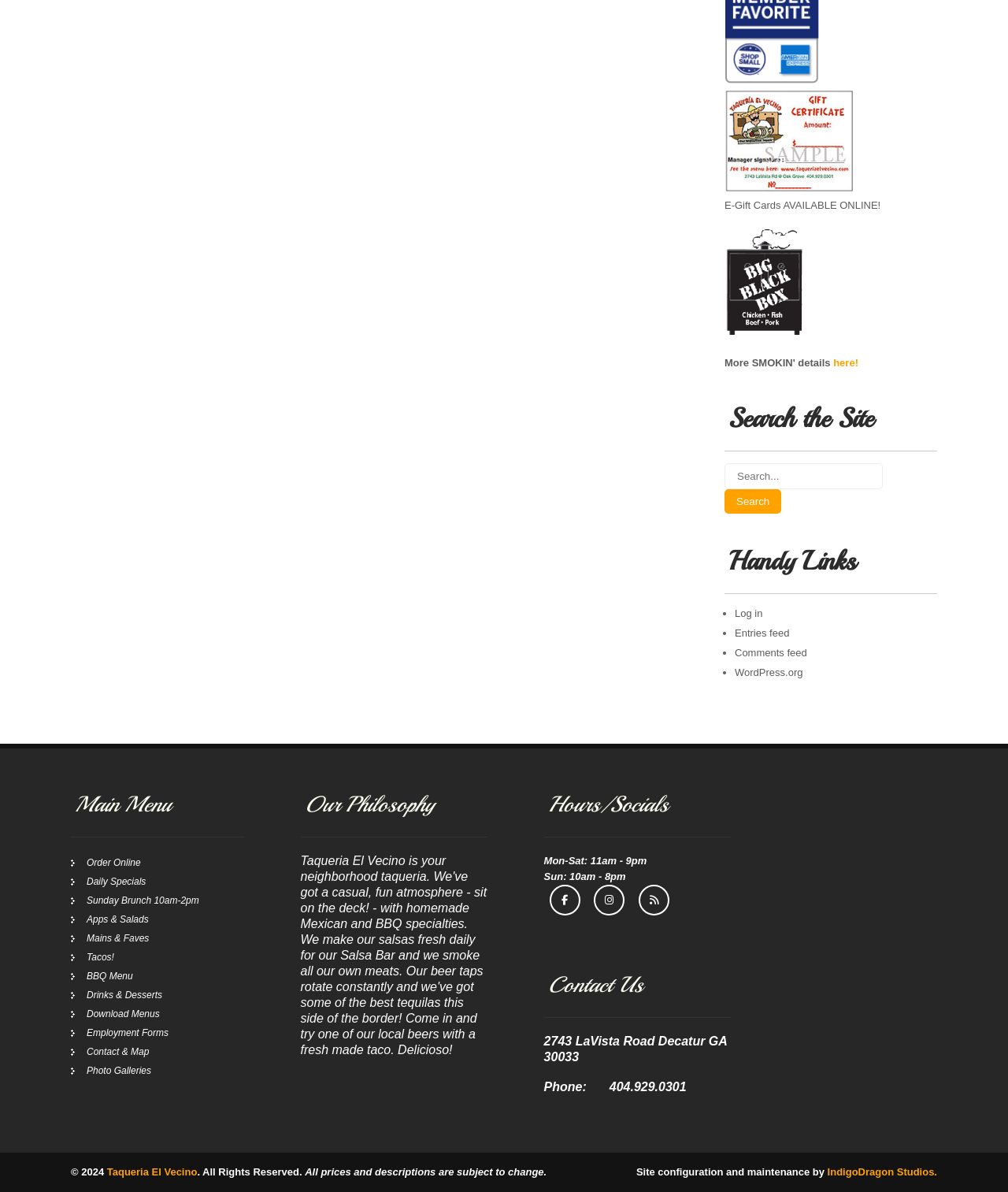Pinpoint the bounding box coordinates of the area that should be clicked to complete the following instruction: "Log in". The coordinates must be given as four float numbers between 0 and 1, i.e., [left, top, right, bottom].

[0.729, 0.51, 0.757, 0.519]